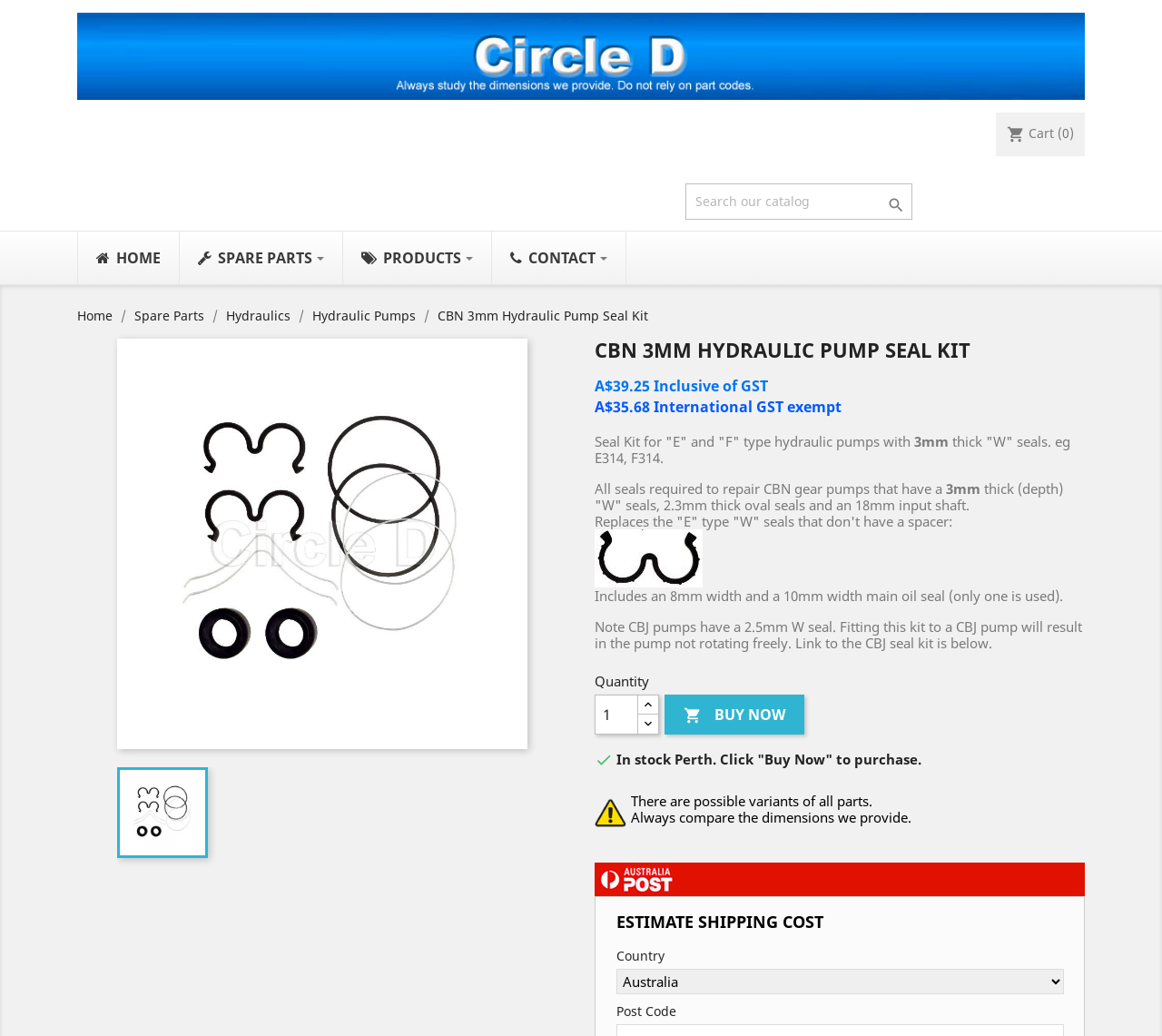Find the bounding box coordinates of the clickable element required to execute the following instruction: "Select country". Provide the coordinates as four float numbers between 0 and 1, i.e., [left, top, right, bottom].

[0.53, 0.935, 0.915, 0.96]